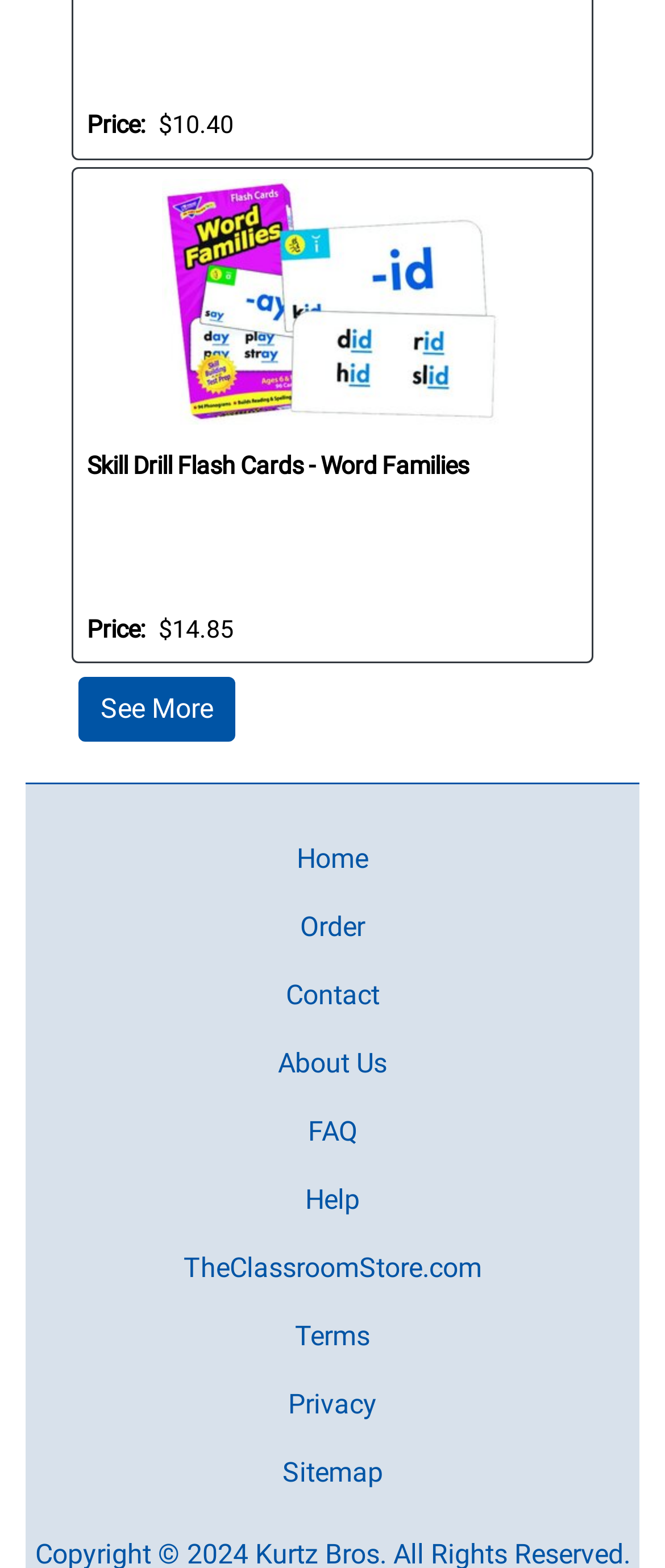Please determine the bounding box coordinates of the clickable area required to carry out the following instruction: "Visit TheClassroomStore.com". The coordinates must be four float numbers between 0 and 1, represented as [left, top, right, bottom].

[0.276, 0.796, 0.724, 0.822]